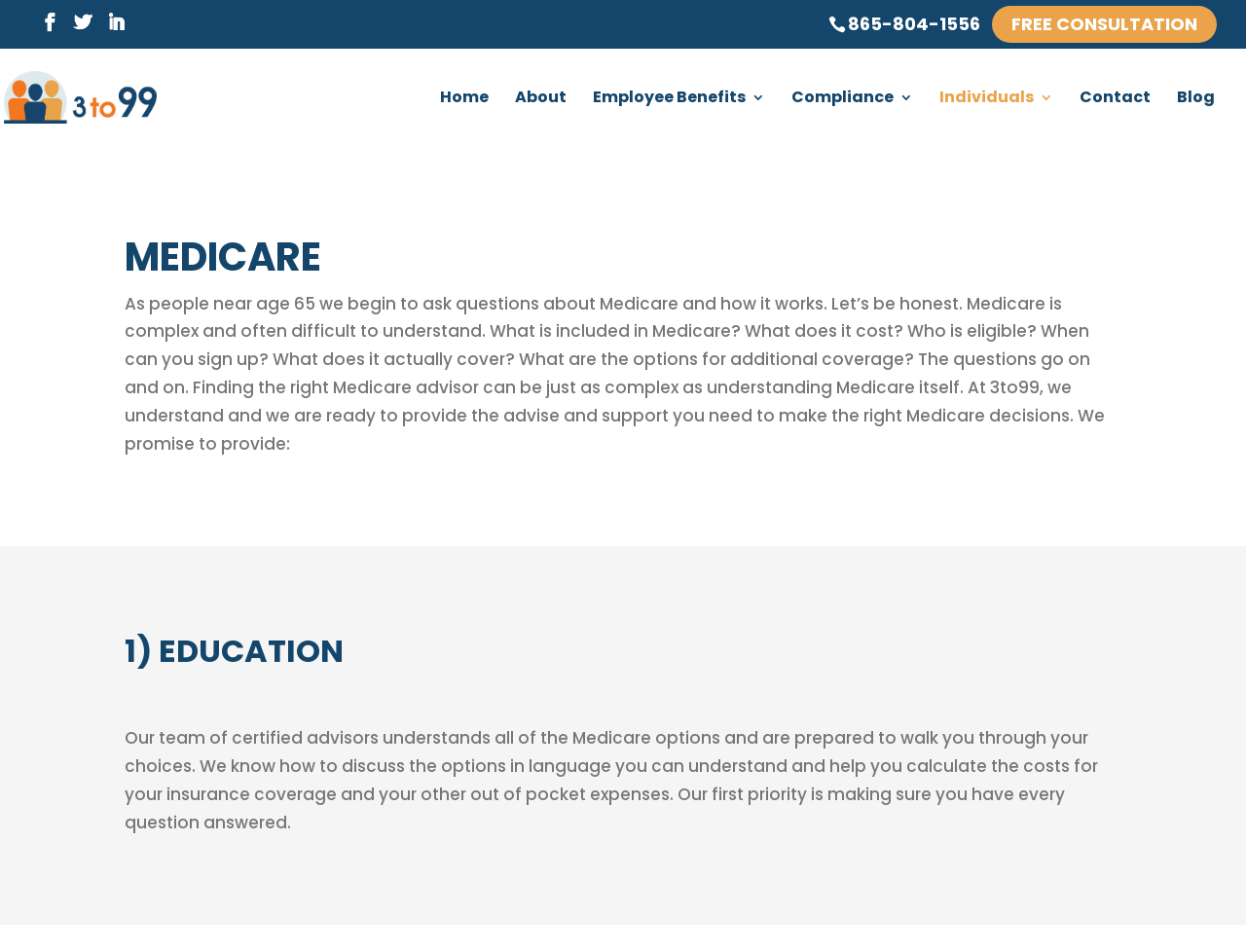From the given element description: "LinkedIn", find the bounding box for the UI element. Provide the coordinates as four float numbers between 0 and 1, in the order [left, top, right, bottom].

[0.086, 0.014, 0.1, 0.044]